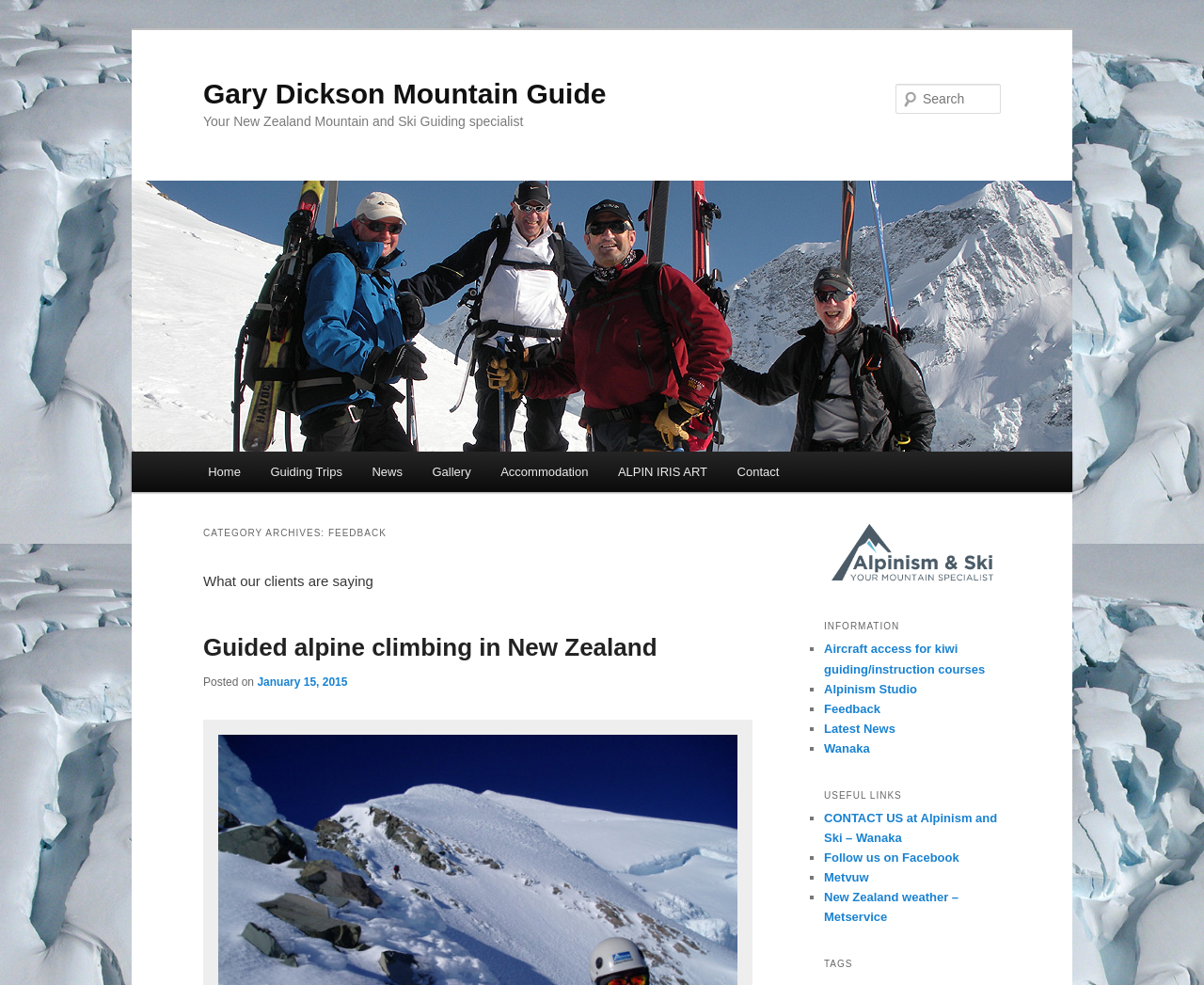Bounding box coordinates are specified in the format (top-left x, top-left y, bottom-right x, bottom-right y). All values are floating point numbers bounded between 0 and 1. Please provide the bounding box coordinate of the region this sentence describes: parent_node: Search name="s" placeholder="Search"

[0.744, 0.085, 0.831, 0.116]